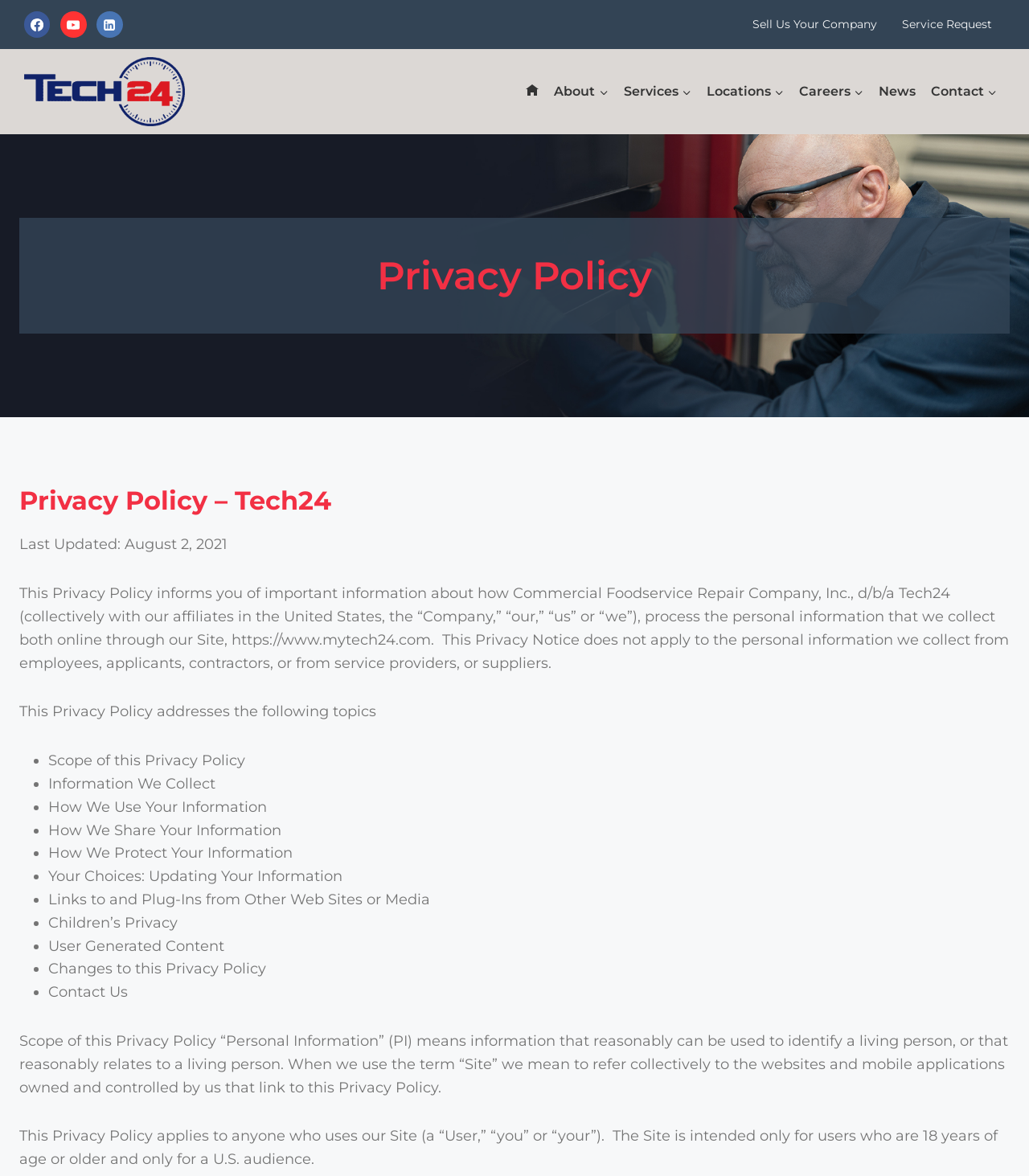Specify the bounding box coordinates for the region that must be clicked to perform the given instruction: "Read the article 'The Best Career Advice You’ll Never Hear'".

None